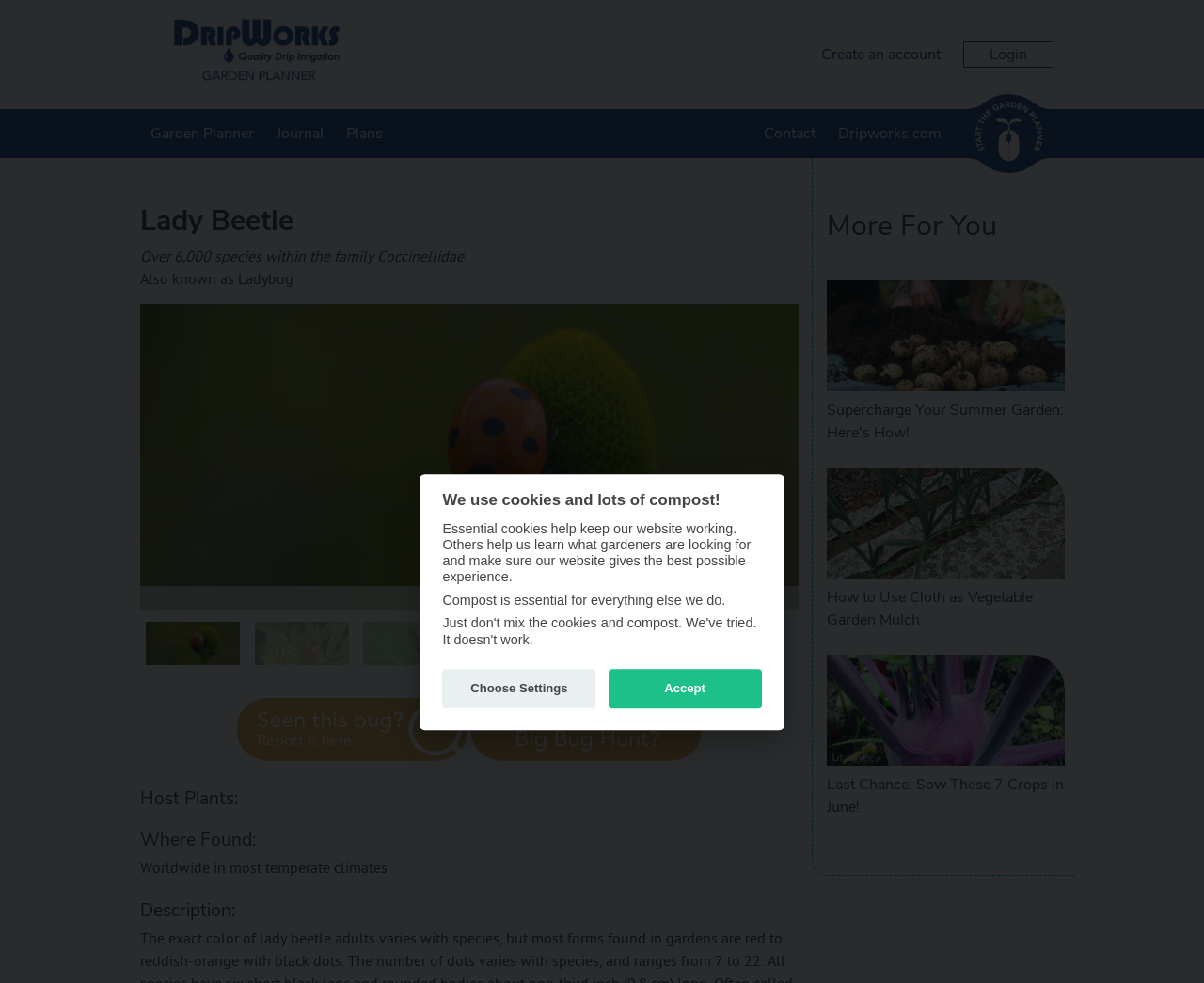Provide a single word or phrase answer to the question: 
How many images are on this webpage?

9